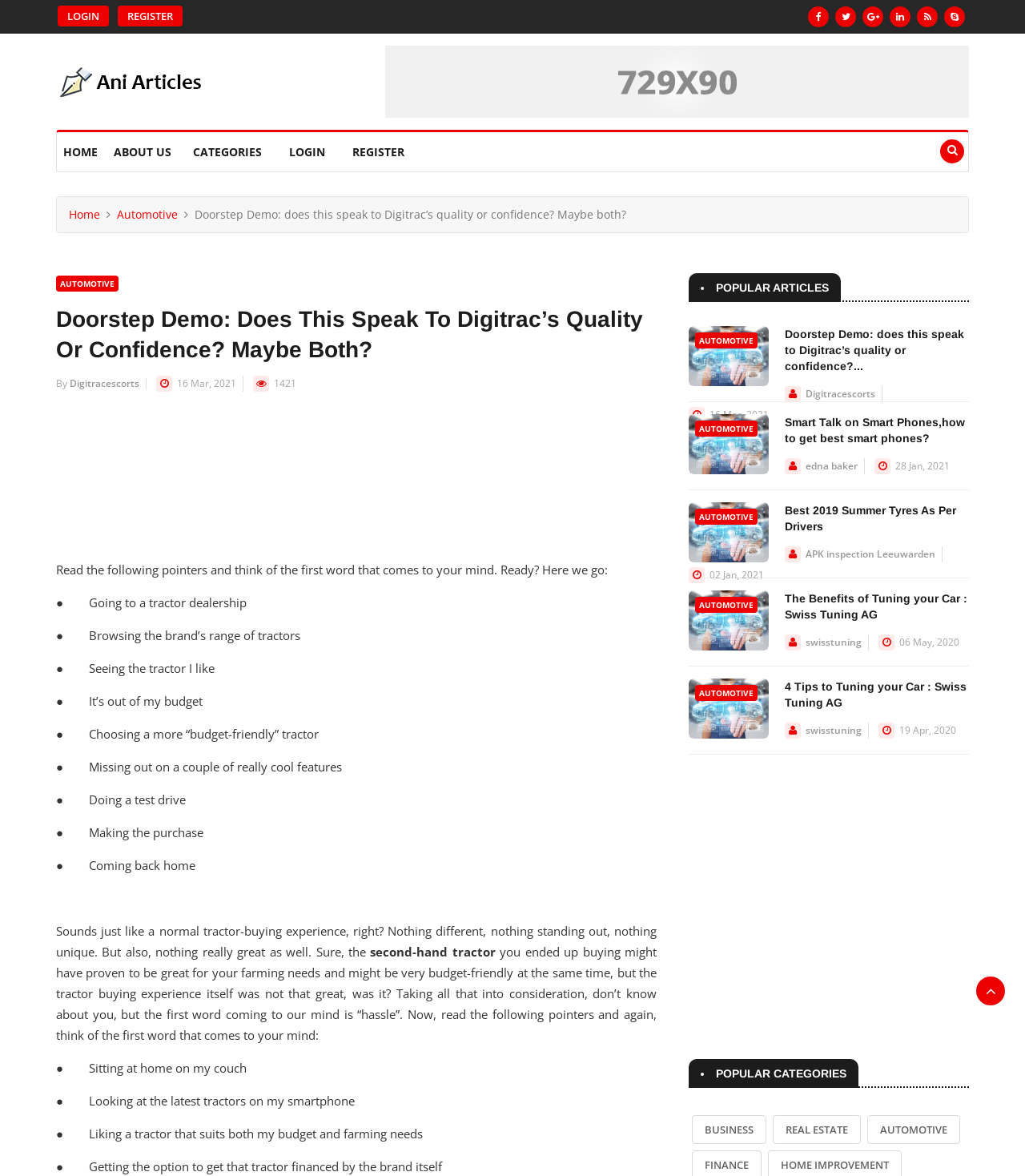What is the topic of the article?
Please use the image to provide an in-depth answer to the question.

The topic of the article can be inferred from the content of the webpage, which describes a normal tractor-buying experience and compares it to a hassle-free experience.